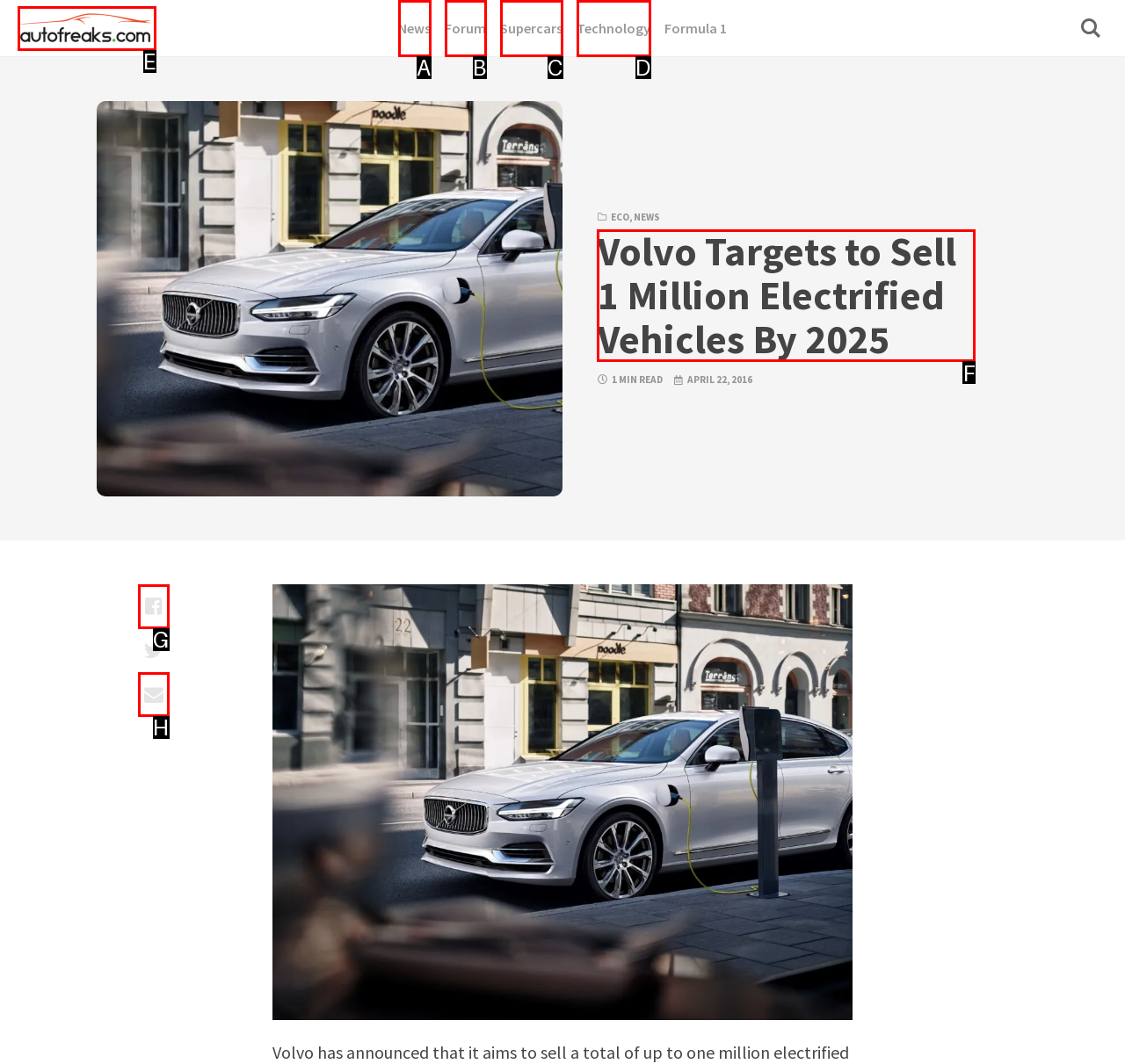Which option should be clicked to execute the task: Read the article about Volvo Targets to Sell 1 Million Electrified Vehicles By 2025?
Reply with the letter of the chosen option.

F